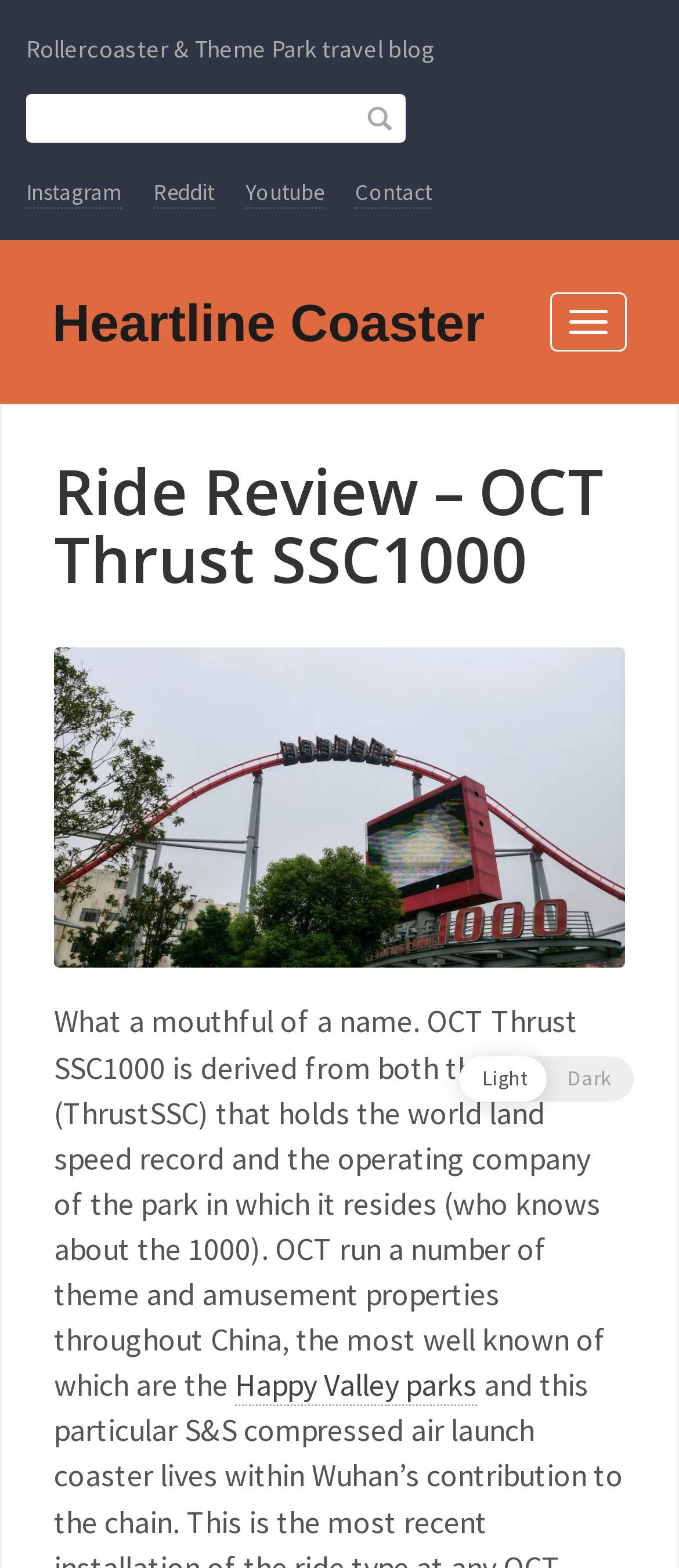Identify the bounding box coordinates of the clickable region to carry out the given instruction: "Search for a keyword".

[0.038, 0.06, 0.597, 0.091]